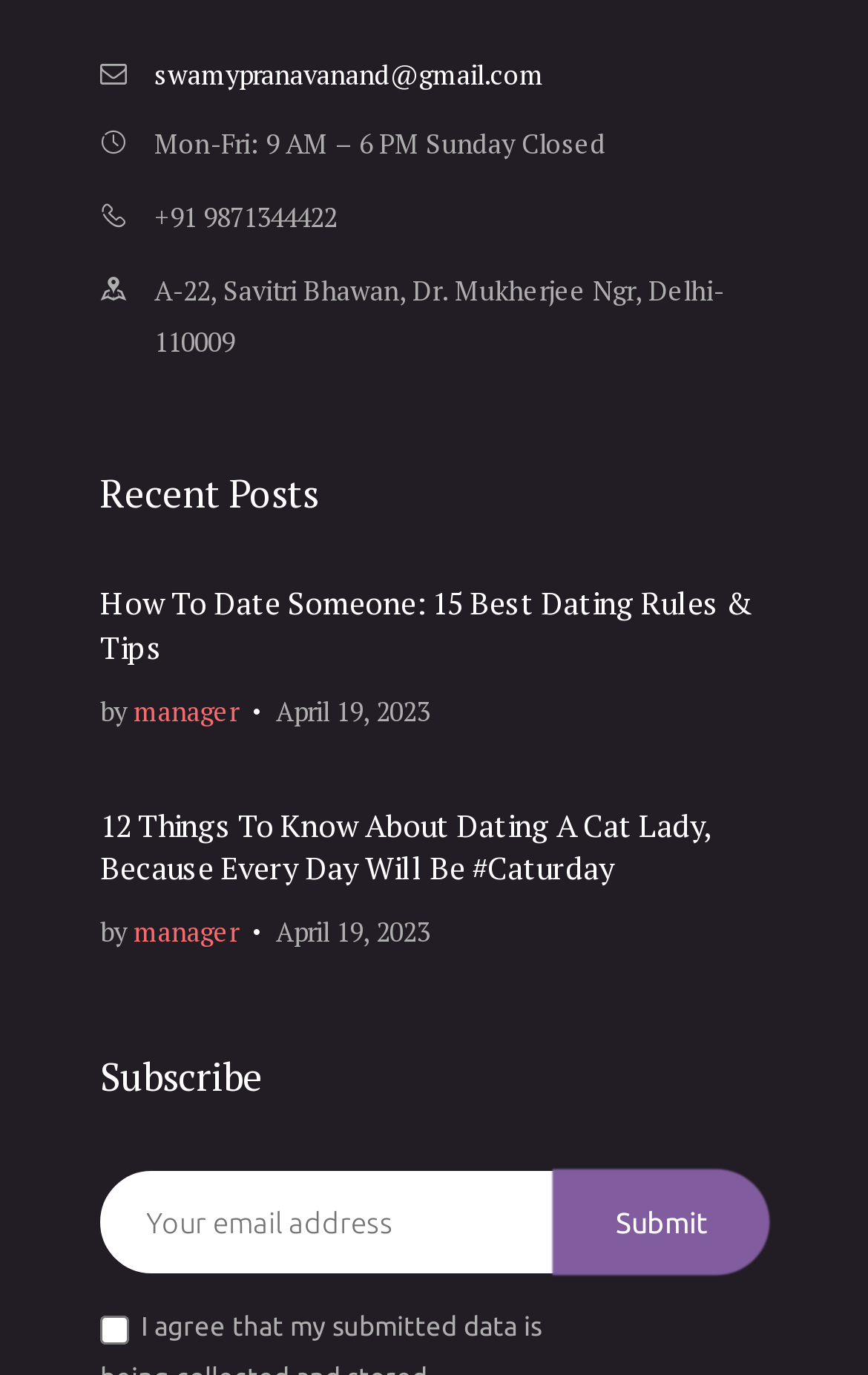What is the date of the latest article?
Provide a concise answer using a single word or phrase based on the image.

April 19, 2023